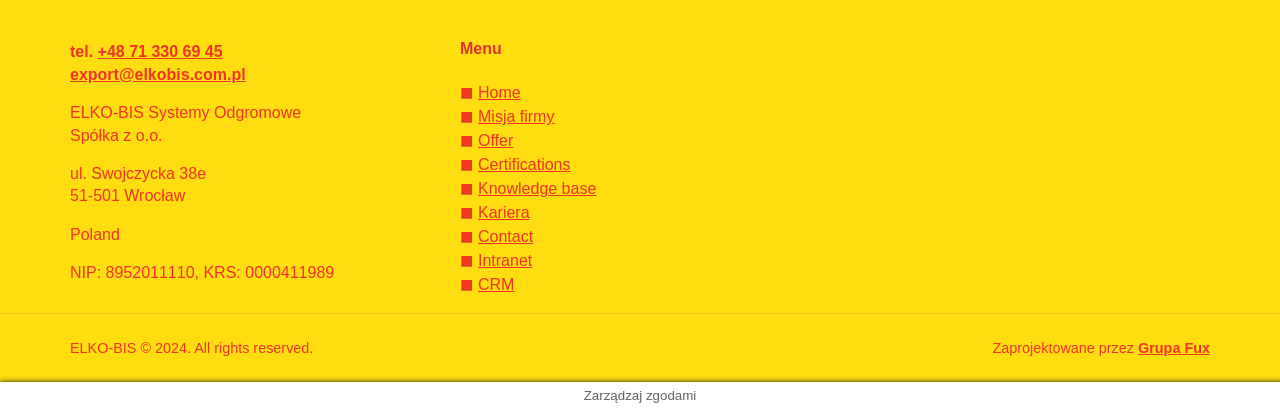Please answer the following question as detailed as possible based on the image: 
What is the company's phone number?

The company's phone number can be found in the top section of the webpage, next to the 'tel.' label, which is a link with the phone number +48 71 330 69 45.